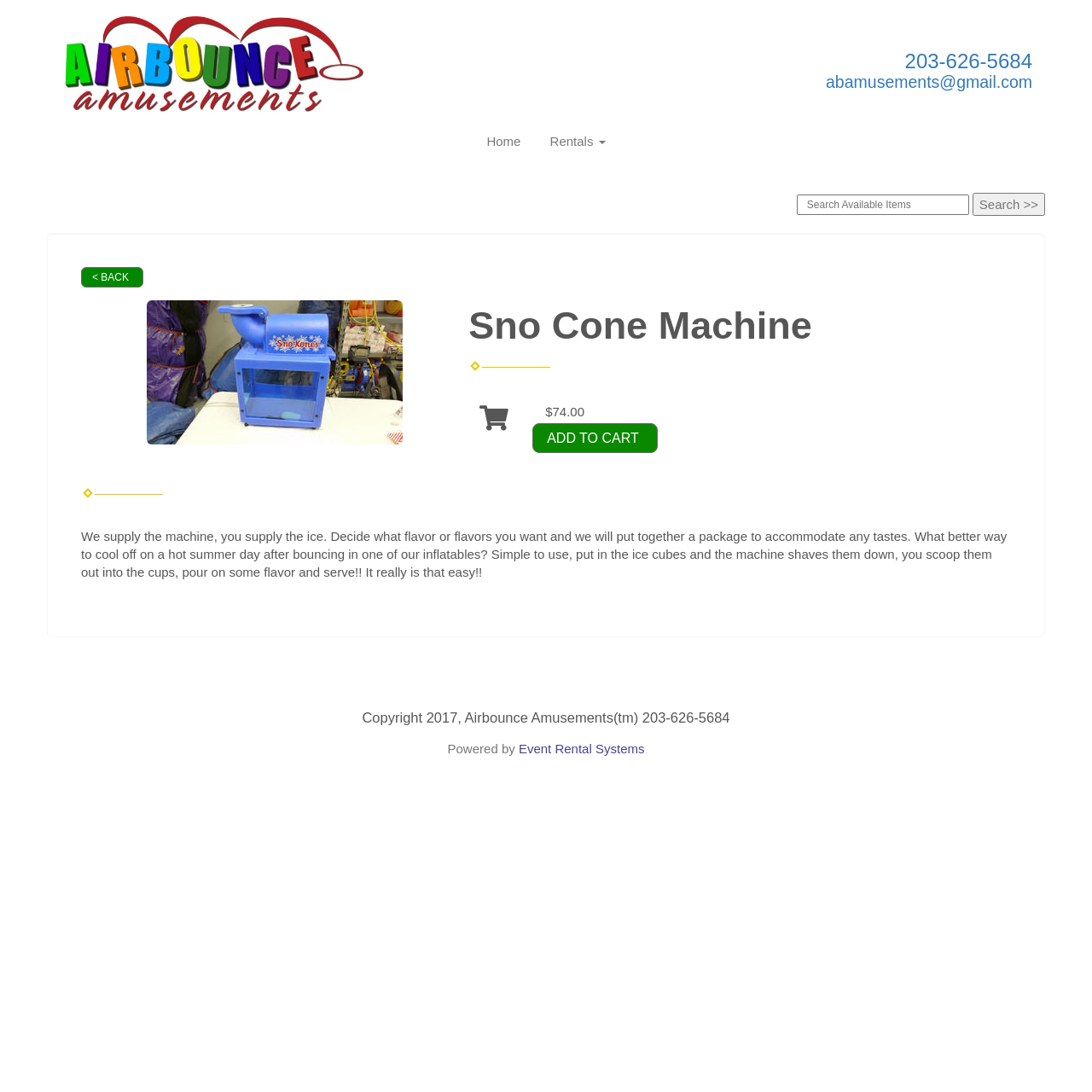Please identify the bounding box coordinates of the element that needs to be clicked to execute the following command: "Call Airbounce Amusements". Provide the bounding box using four float numbers between 0 and 1, formatted as [left, top, right, bottom].

[0.829, 0.046, 0.945, 0.067]